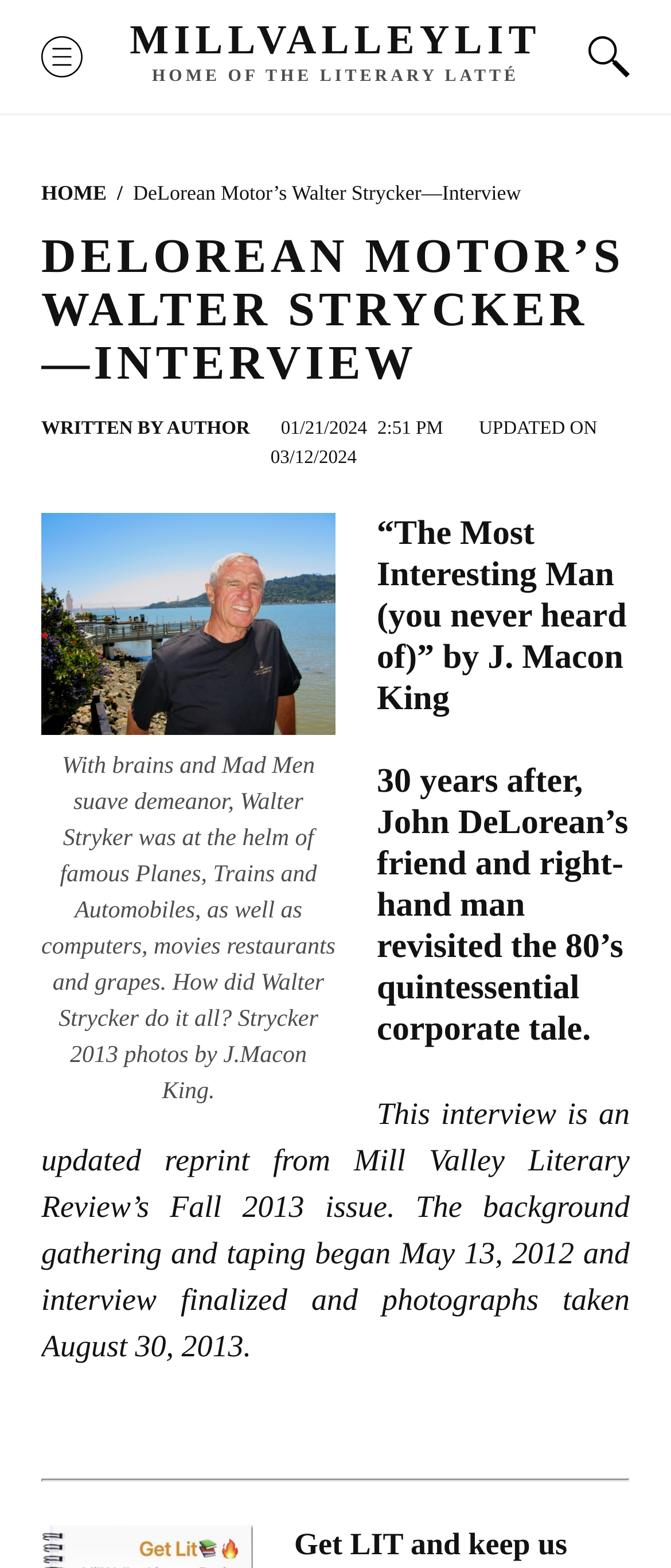What is the name of the author who wrote the interview?
Based on the image, give a one-word or short phrase answer.

J. Macon King